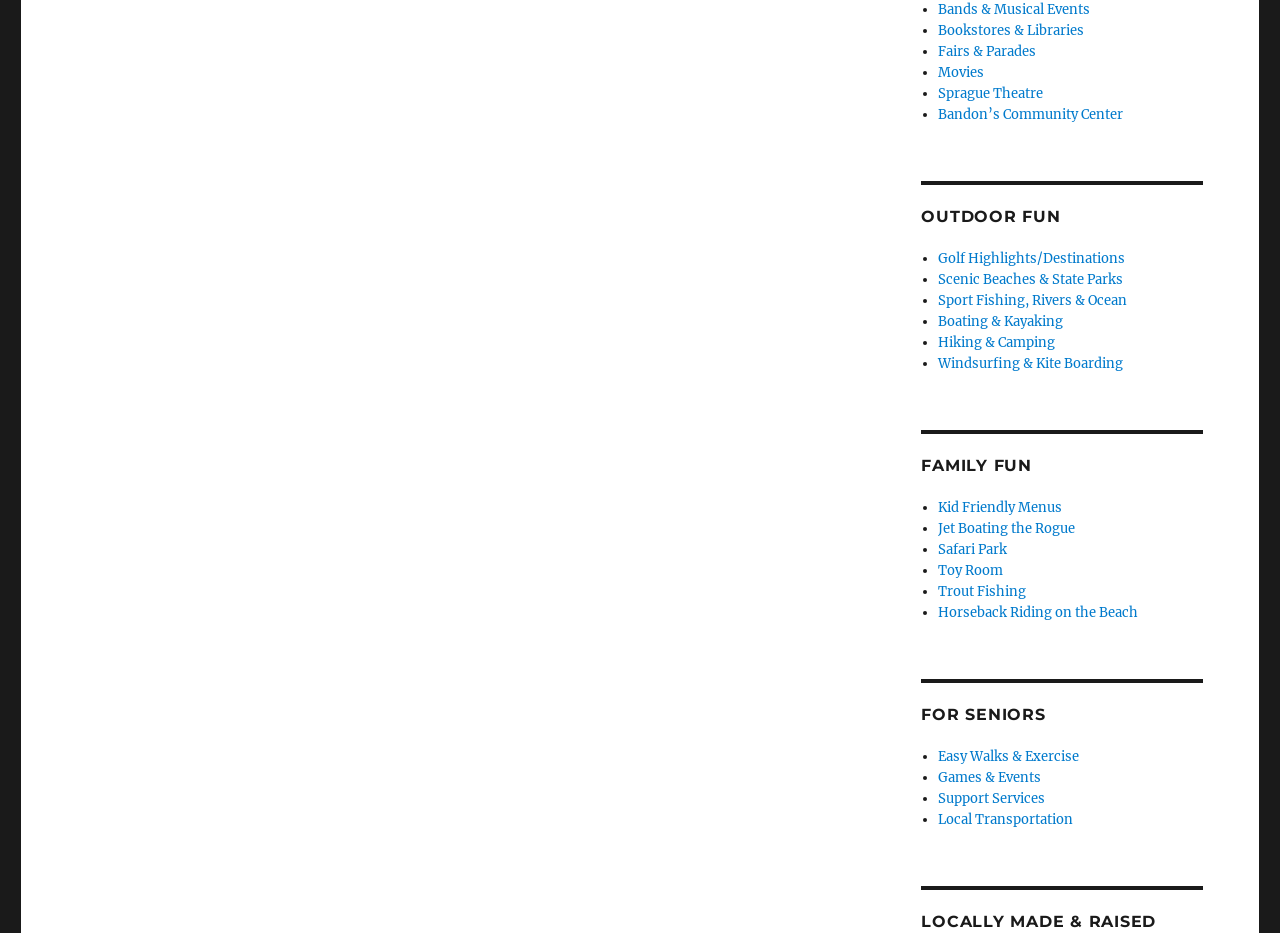Indicate the bounding box coordinates of the element that needs to be clicked to satisfy the following instruction: "Explore Outdoor Fun". The coordinates should be four float numbers between 0 and 1, i.e., [left, top, right, bottom].

[0.72, 0.22, 0.94, 0.243]